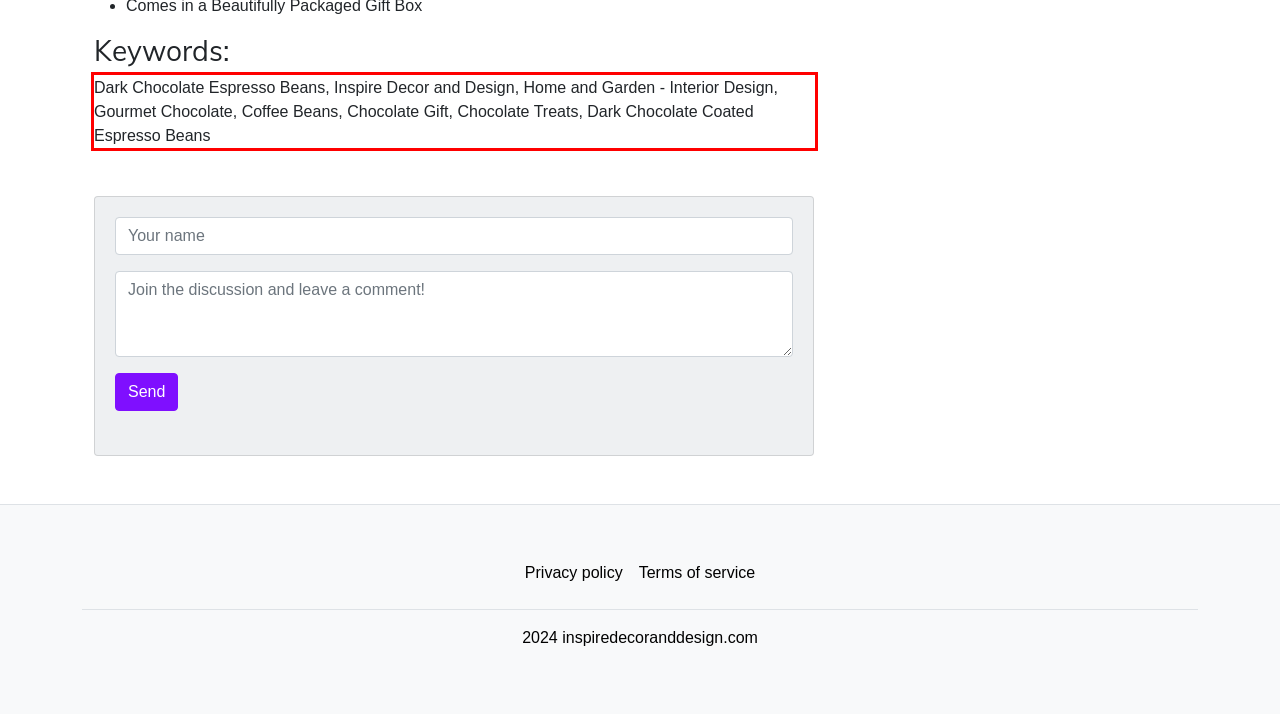You are given a screenshot showing a webpage with a red bounding box. Perform OCR to capture the text within the red bounding box.

Dark Chocolate Espresso Beans, Inspire Decor and Design, Home and Garden - Interior Design, Gourmet Chocolate, Coffee Beans, Chocolate Gift, Chocolate Treats, Dark Chocolate Coated Espresso Beans